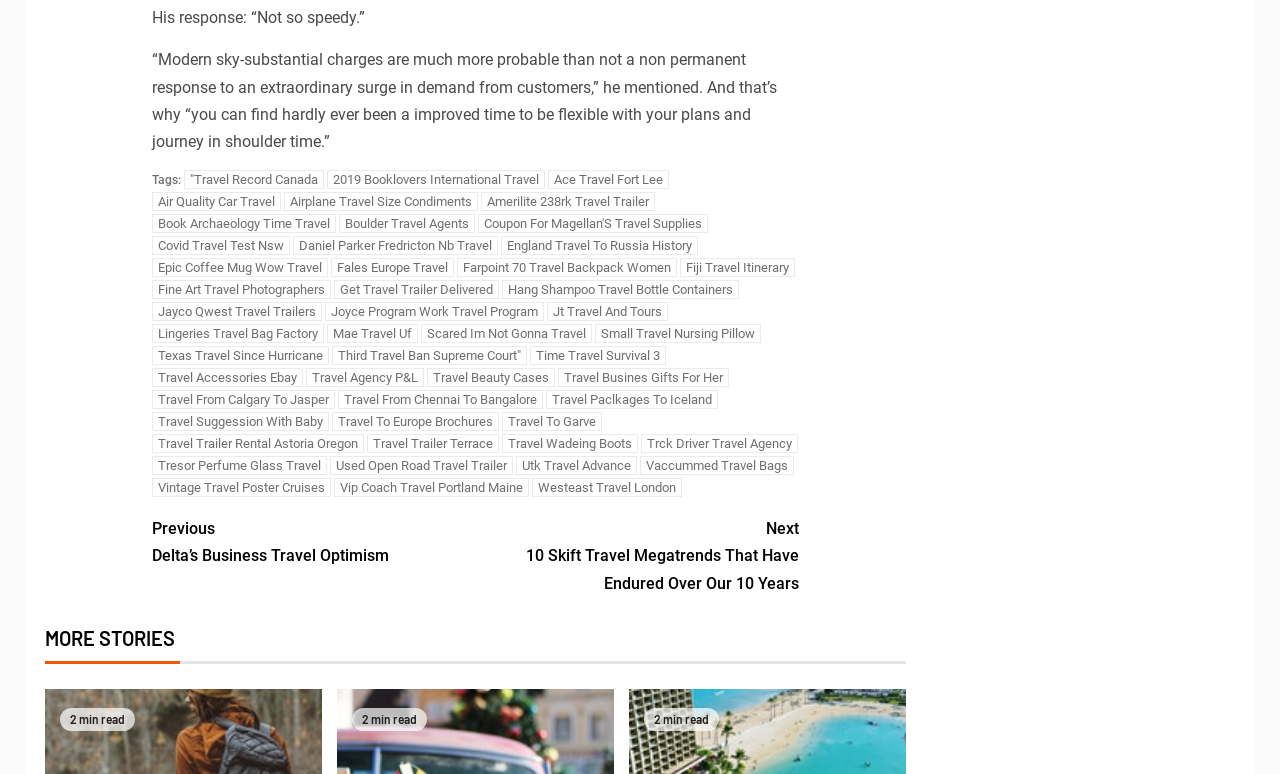What is the category of the article?
Based on the image, answer the question in a detailed manner.

Based on the content of the article, I can infer that it belongs to the category of travel news, as it discusses various travel-related topics and trends.